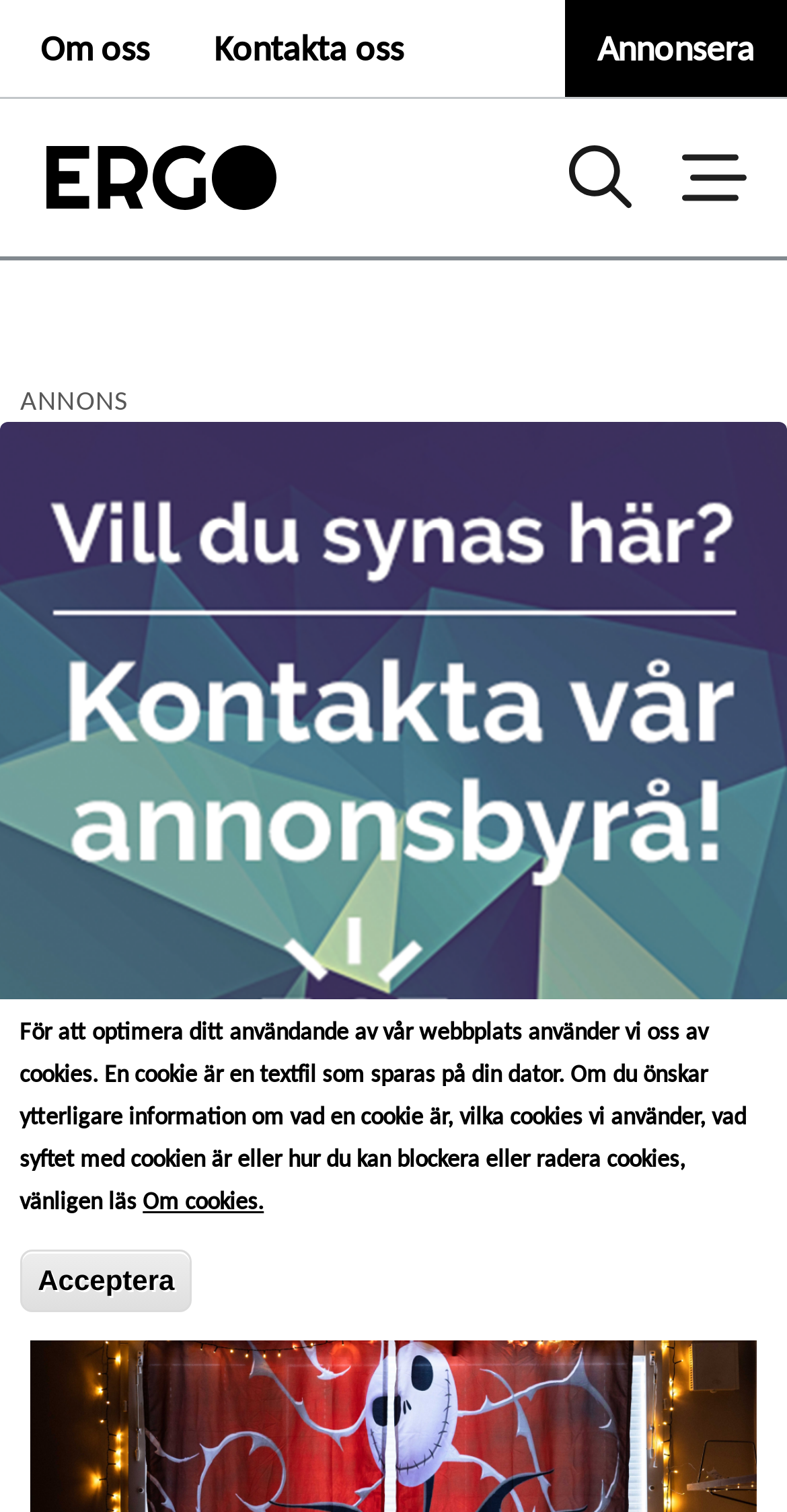Locate the bounding box coordinates of the UI element described by: "Kontakta oss". The bounding box coordinates should consist of four float numbers between 0 and 1, i.e., [left, top, right, bottom].

[0.272, 0.0, 0.513, 0.064]